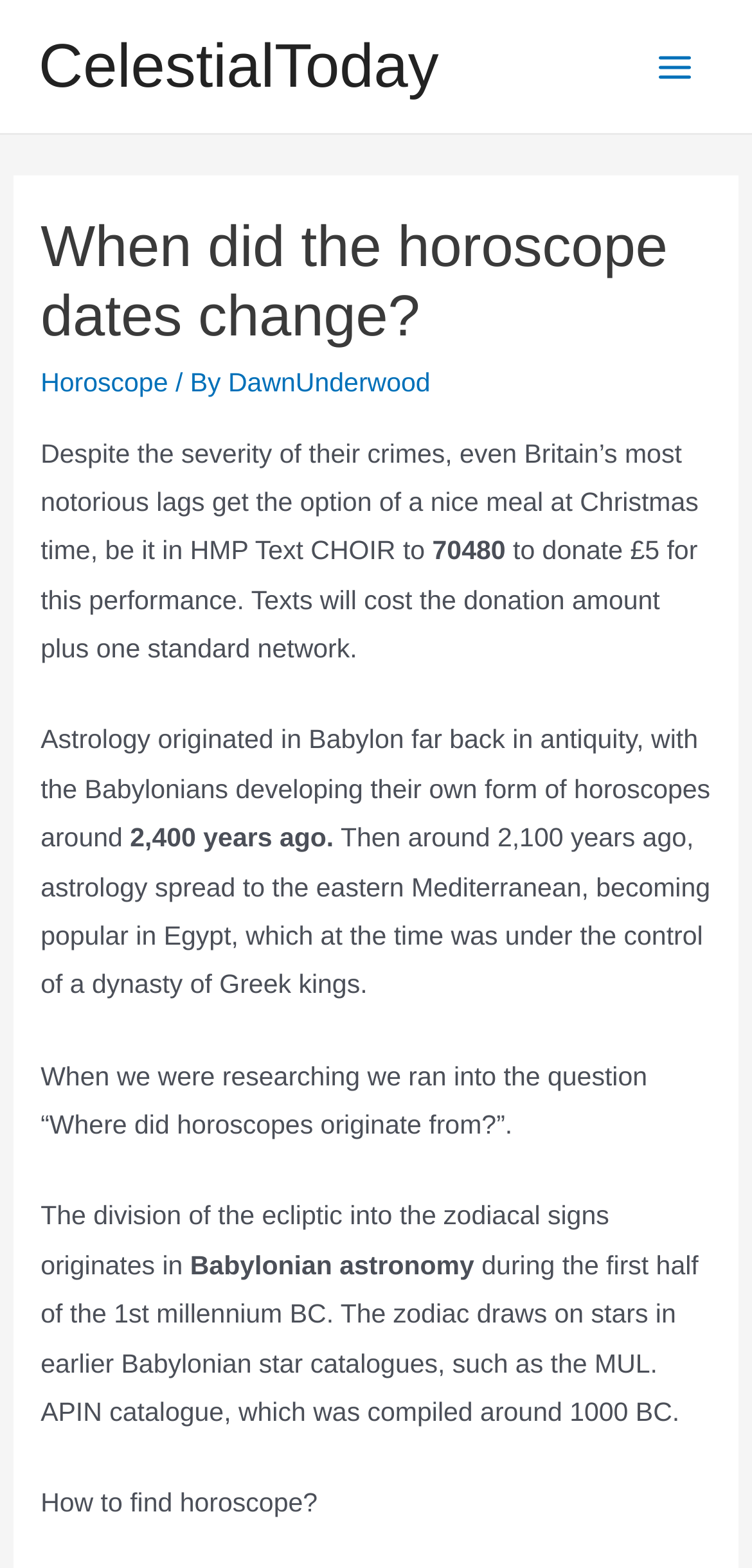Provide a one-word or short-phrase answer to the question:
What is the topic of the article?

Horoscope